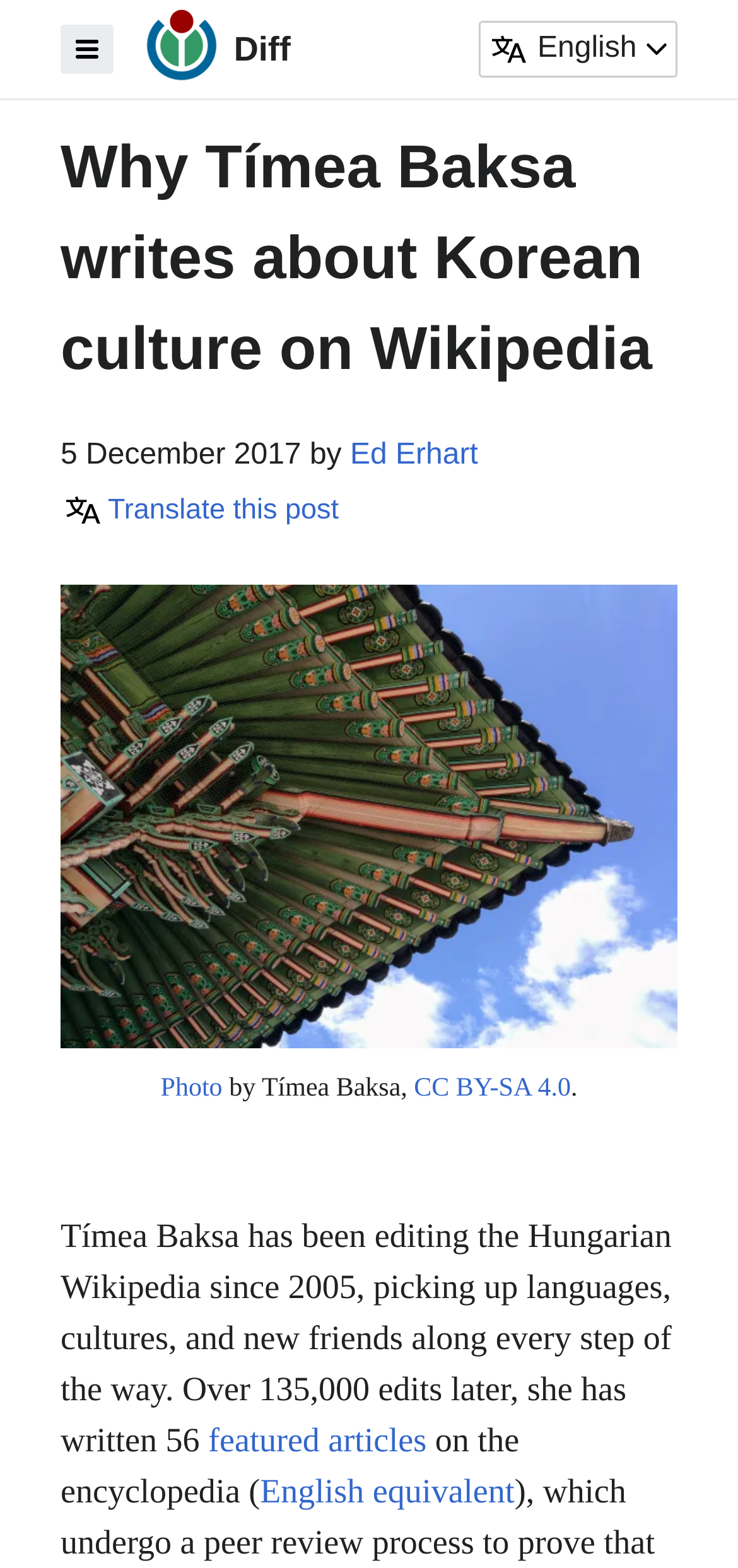Using the information in the image, give a comprehensive answer to the question: 
What is the license of the photo?

The webpage contains a figcaption element with a link to 'CC BY-SA 4.0', which indicates the license of the photo.